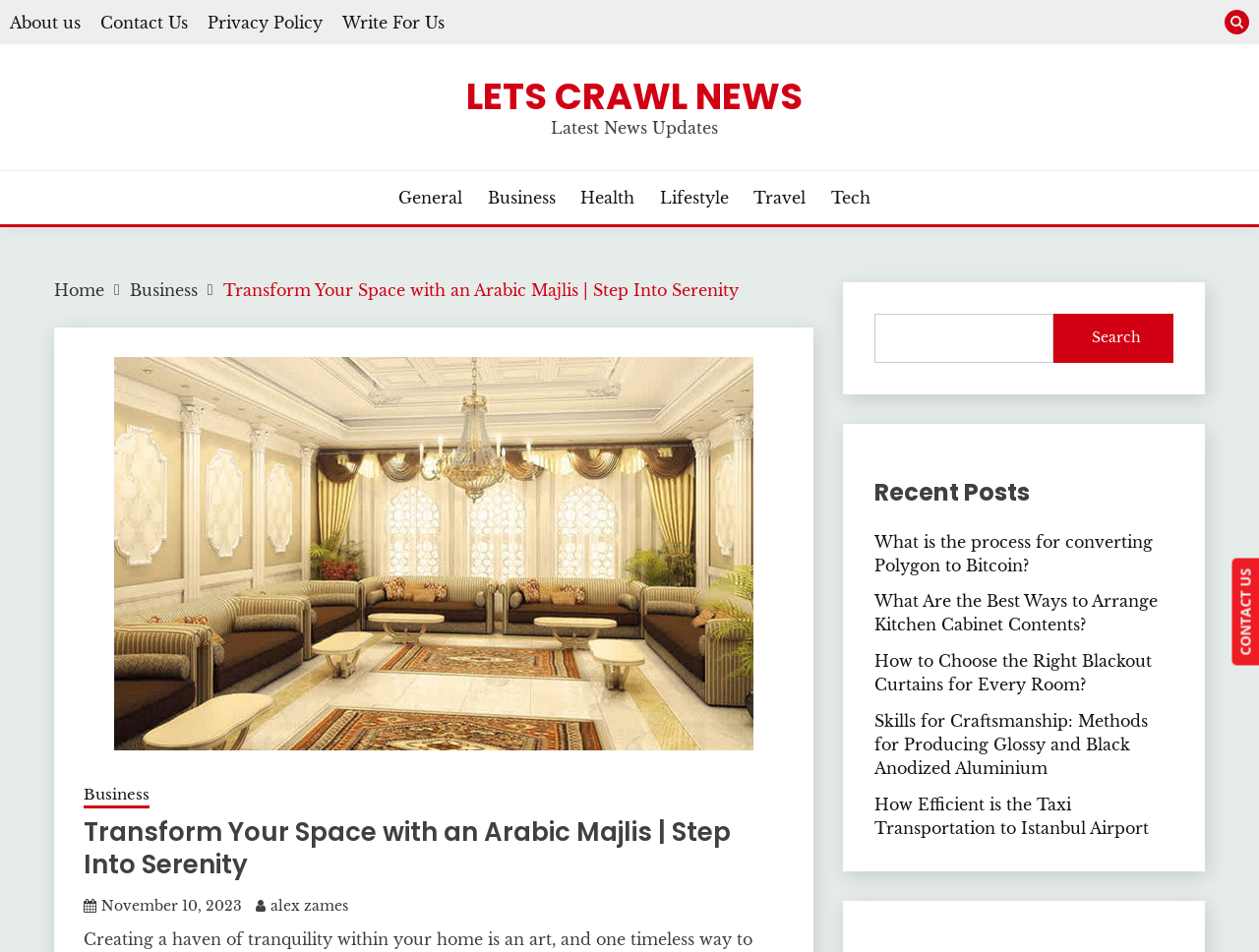Locate the bounding box coordinates of the element you need to click to accomplish the task described by this instruction: "View recent posts".

[0.694, 0.499, 0.932, 0.536]